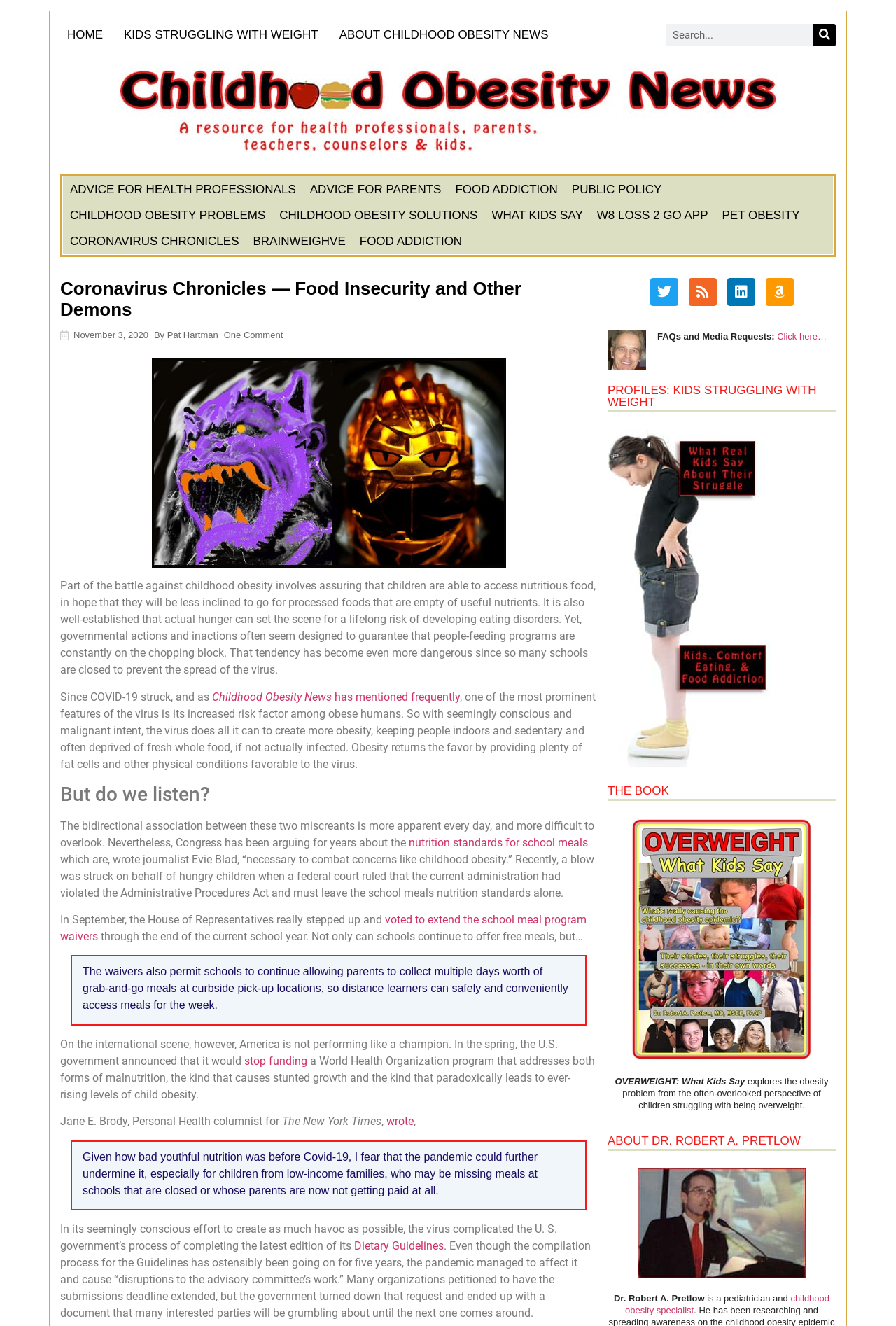Please locate the bounding box coordinates of the region I need to click to follow this instruction: "Search for something".

[0.74, 0.019, 0.93, 0.036]